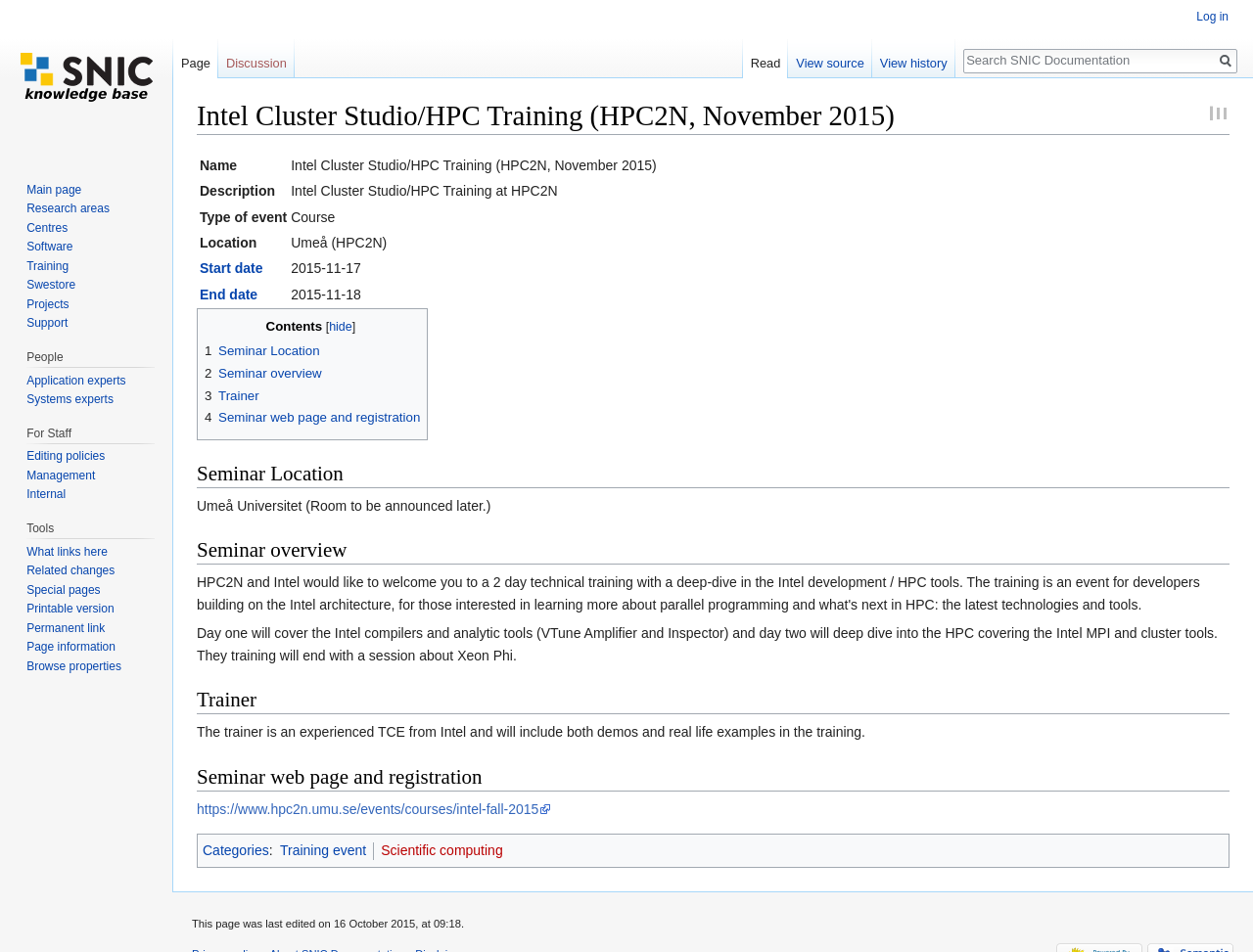Can you find and generate the webpage's heading?

Intel Cluster Studio/HPC Training (HPC2N, November 2015)